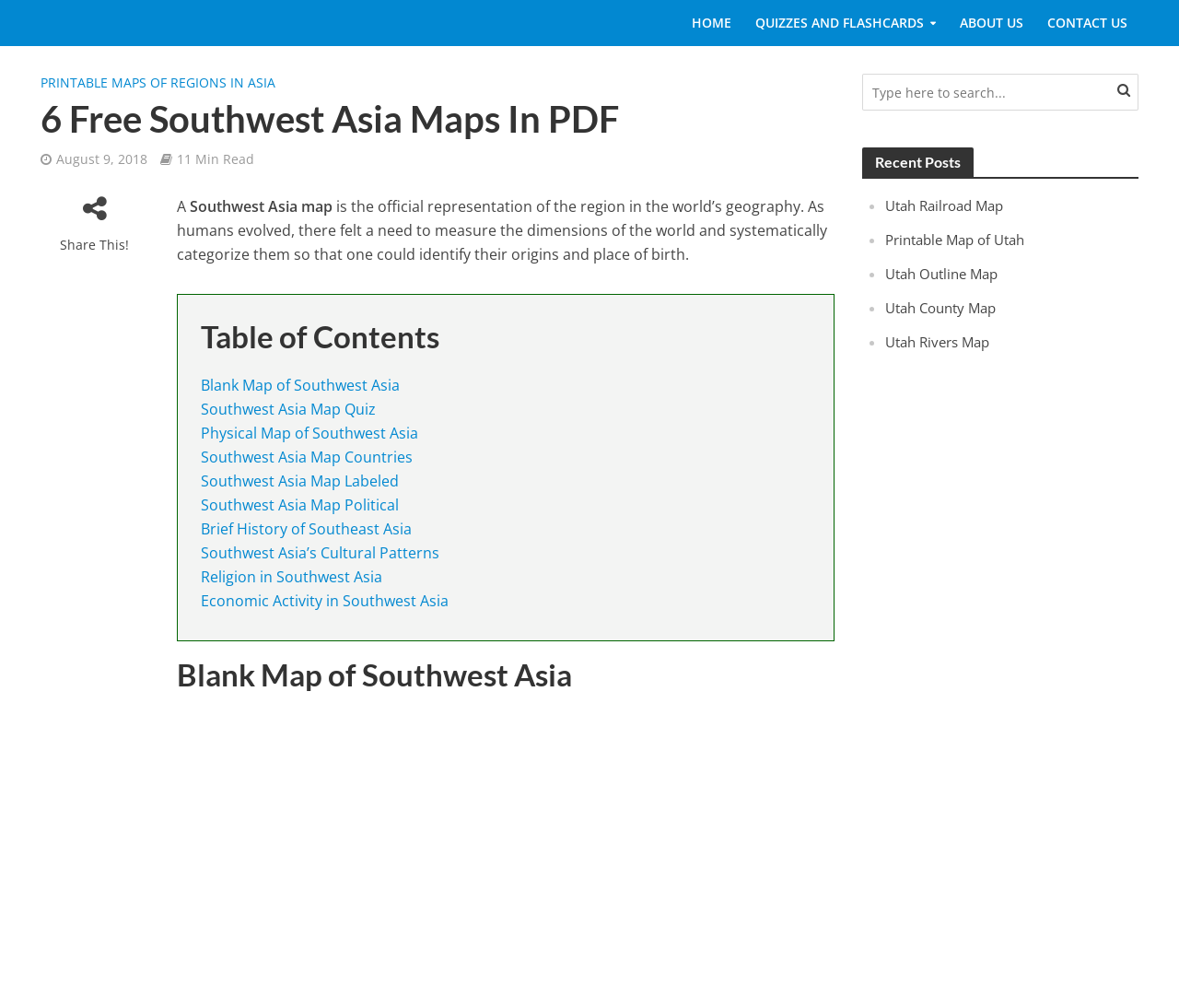Please identify the bounding box coordinates of the element that needs to be clicked to perform the following instruction: "Go to the home page".

[0.576, 0.0, 0.63, 0.046]